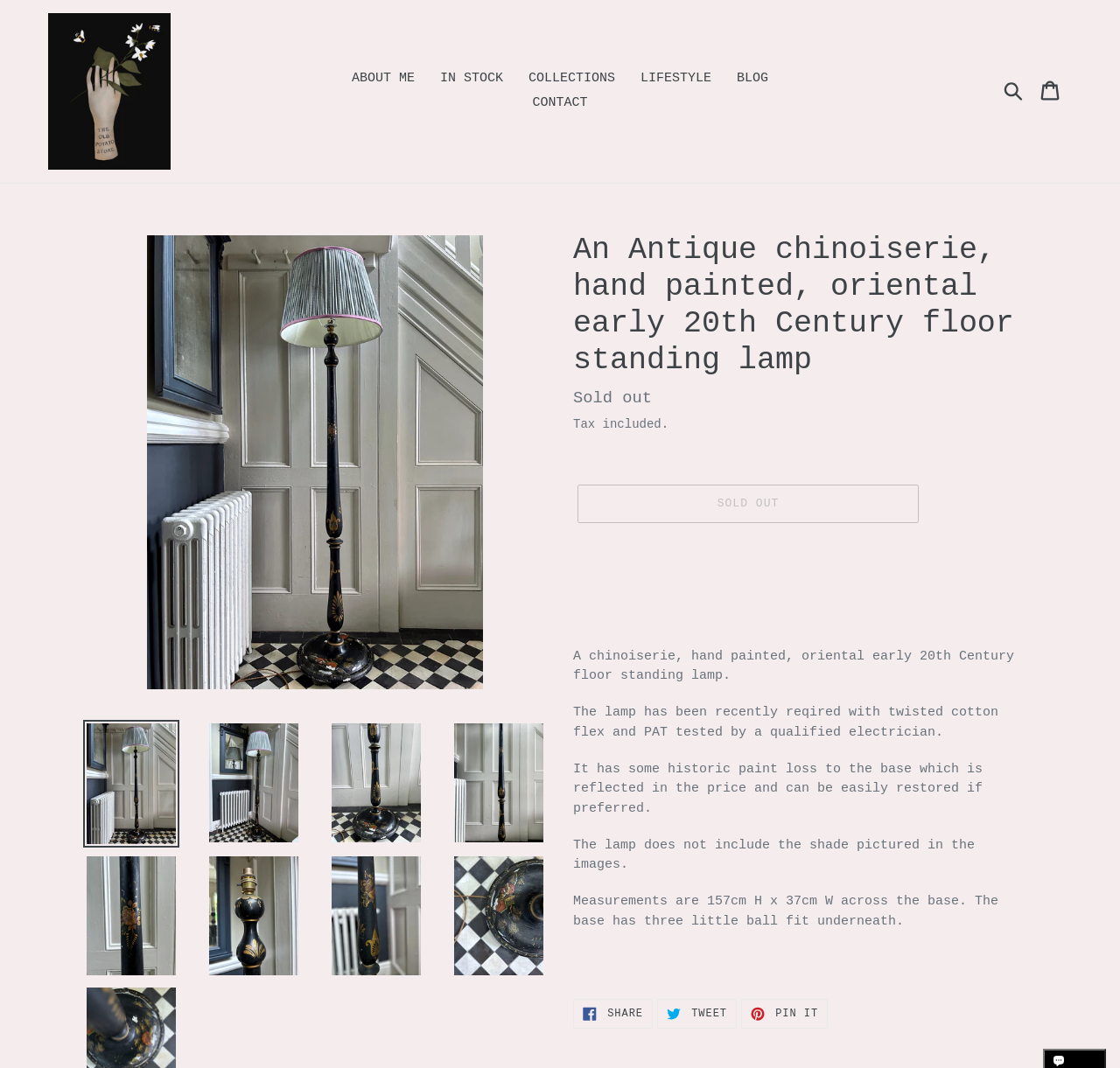What are the measurements of the lamp?
Give a detailed explanation using the information visible in the image.

The webpage provides the measurements of the lamp, which are 157cm in height and 37cm in width across the base, and also mentions that the base has three little ball feet underneath.